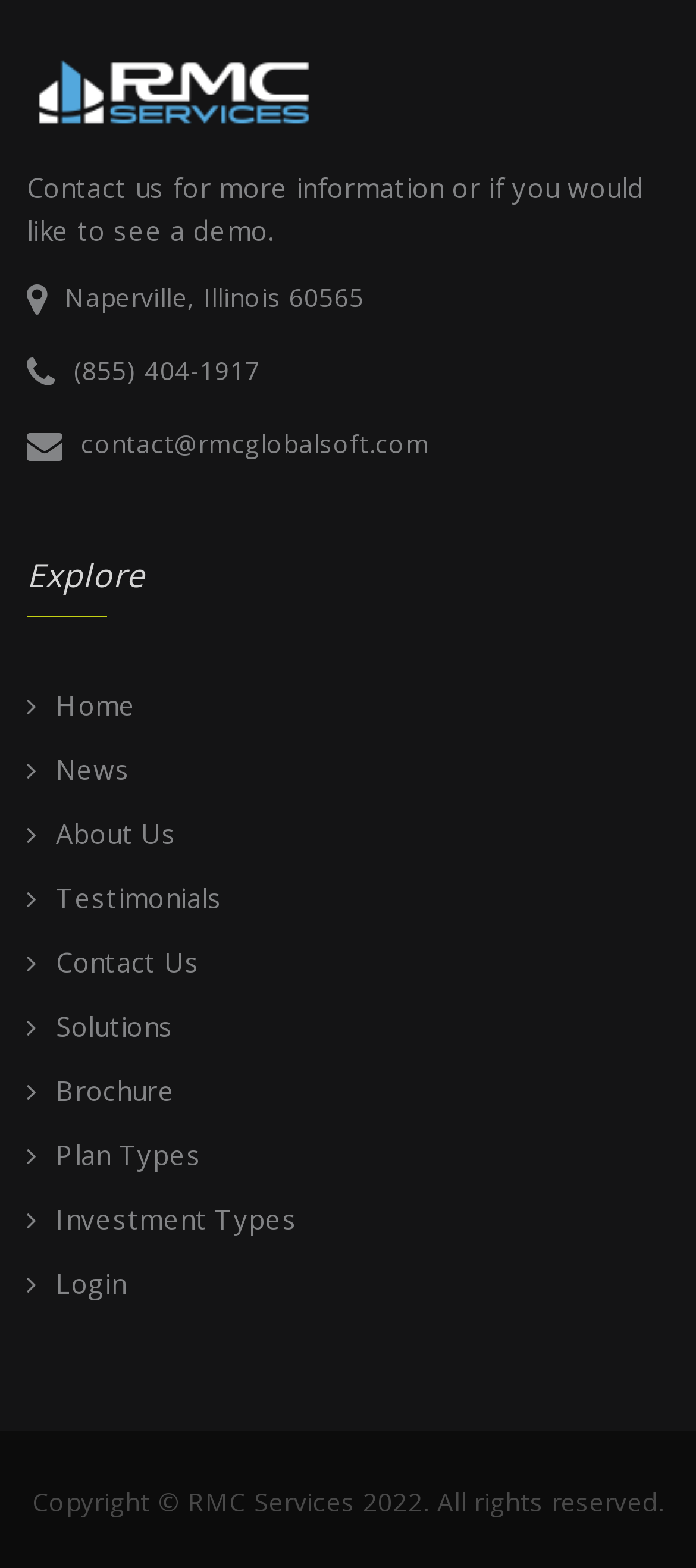Use a single word or phrase to respond to the question:
What is the company's location?

Naperville, Illinois 60565